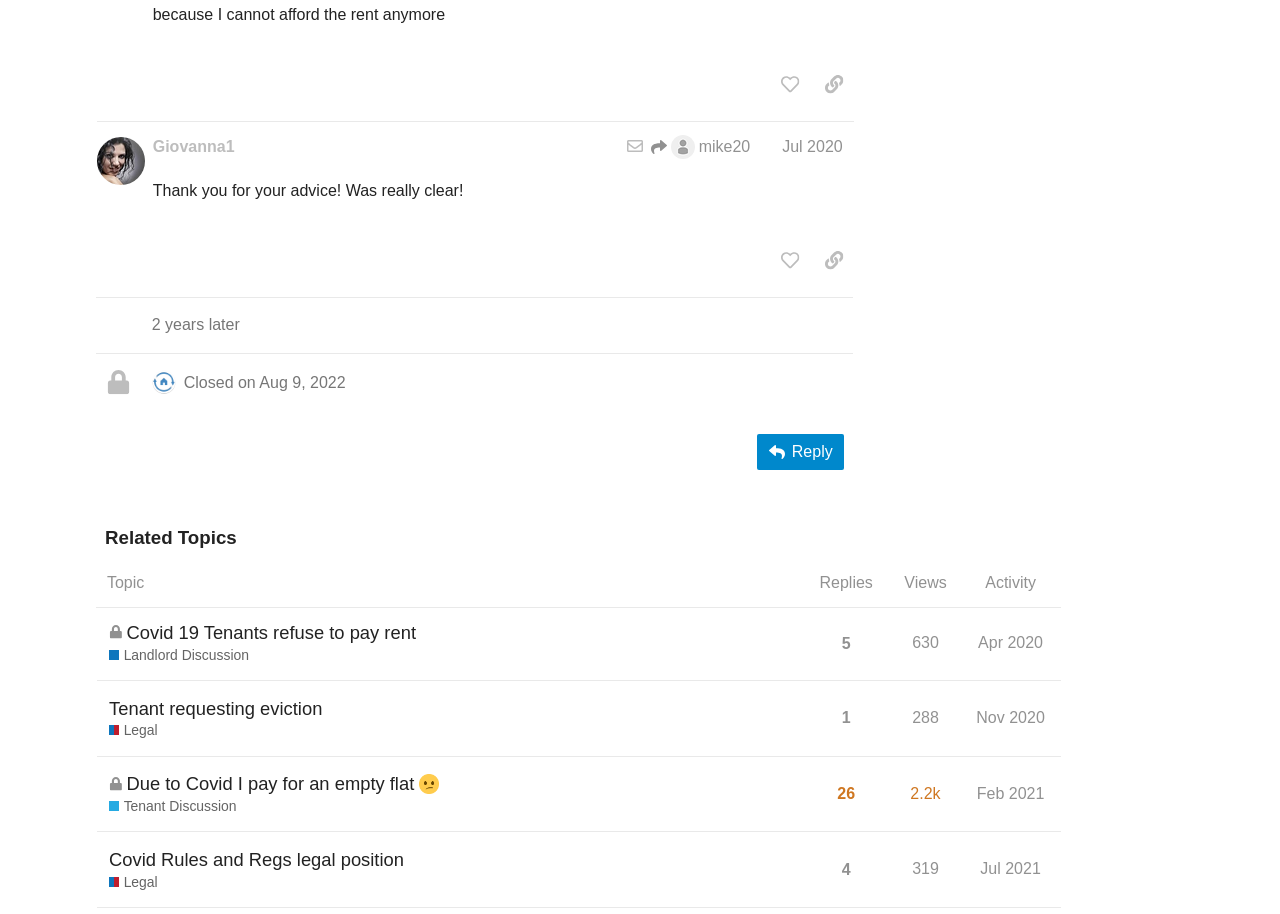Identify the bounding box coordinates of the clickable region required to complete the instruction: "Reply to the post". The coordinates should be given as four float numbers within the range of 0 and 1, i.e., [left, top, right, bottom].

[0.592, 0.475, 0.659, 0.515]